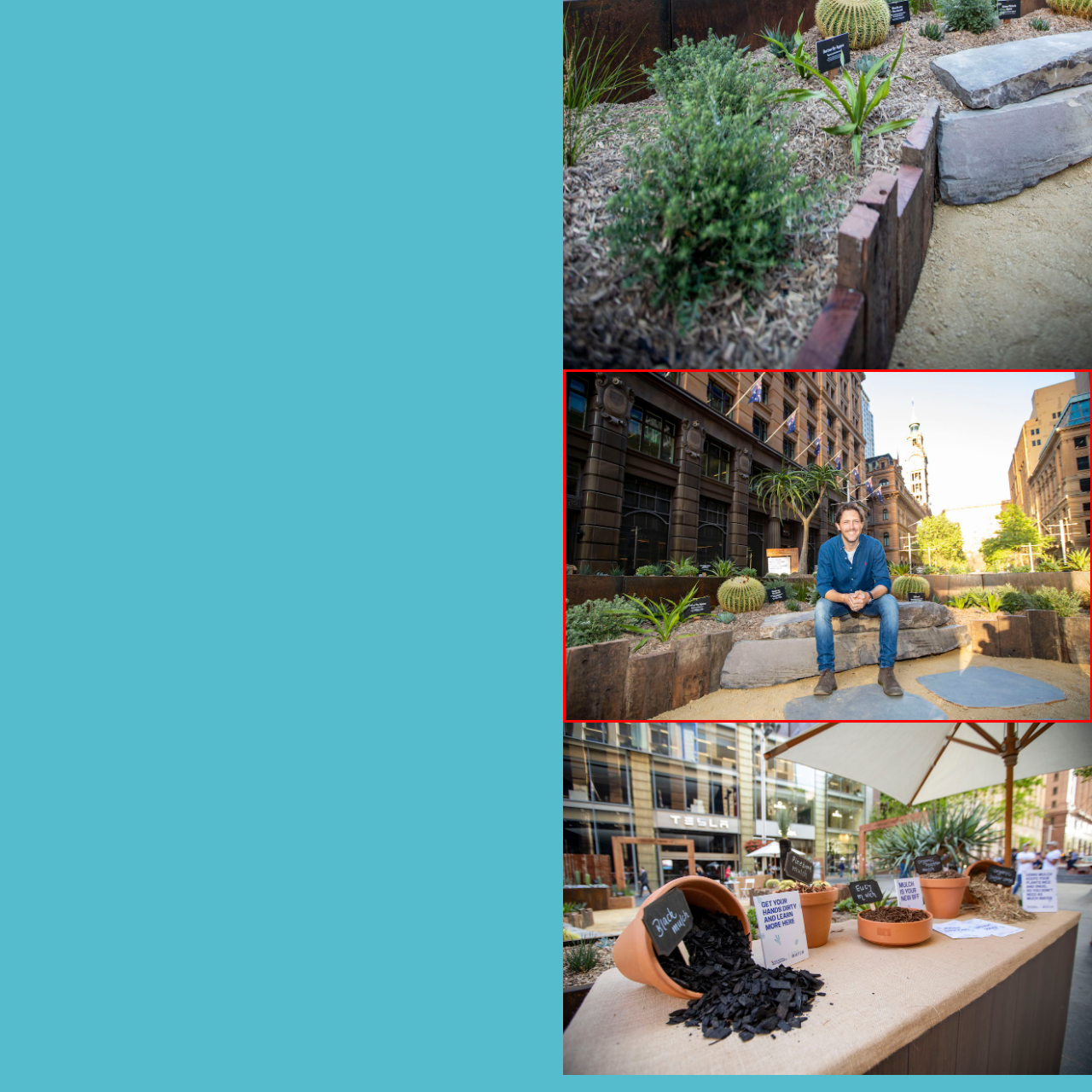What type of plants are surrounding the man?
Please focus on the image surrounded by the red bounding box and provide a one-word or phrase answer based on the image.

Green plants